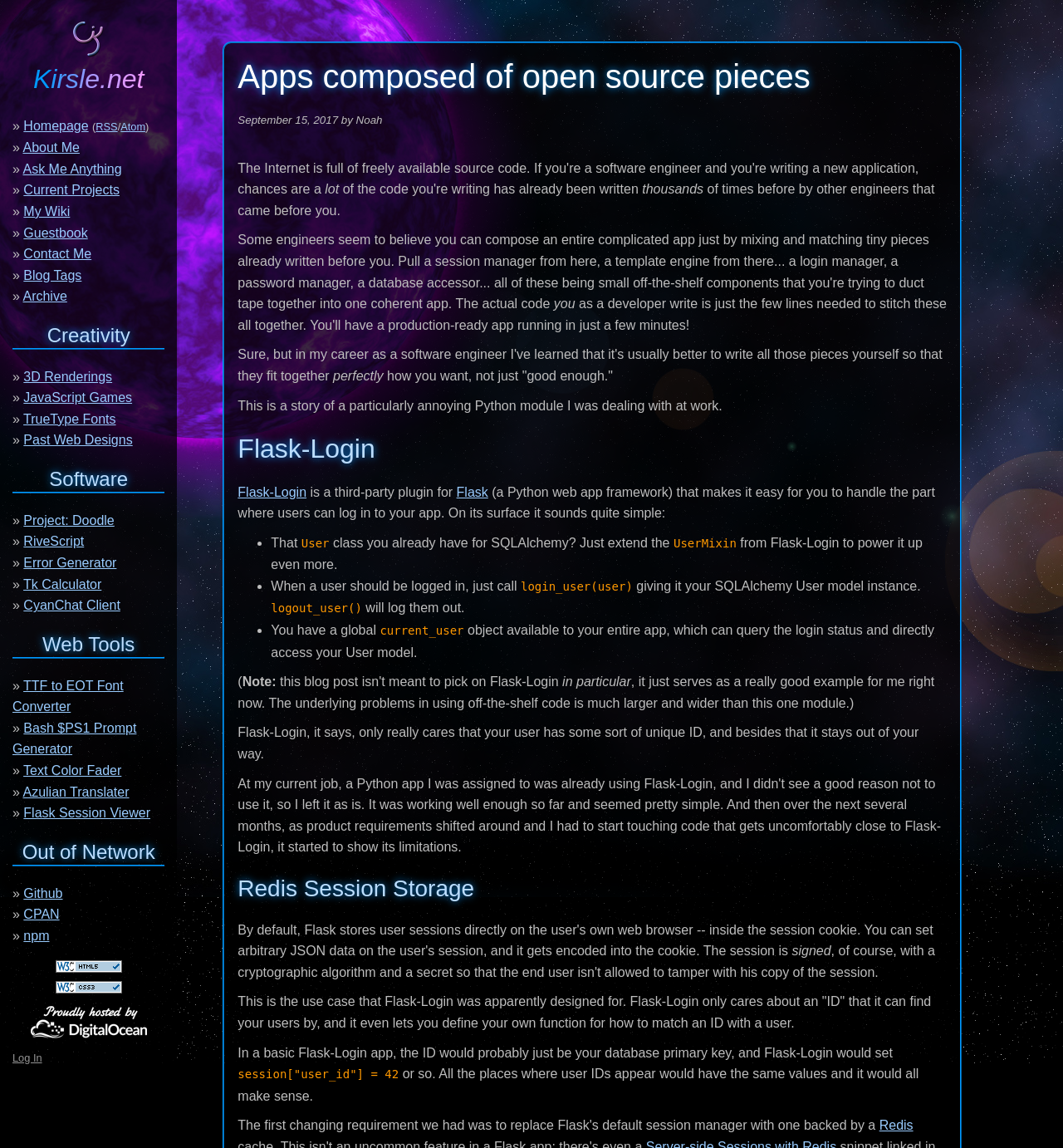What is the author's tone in the blog post?
Answer the question with a single word or phrase derived from the image.

Informative